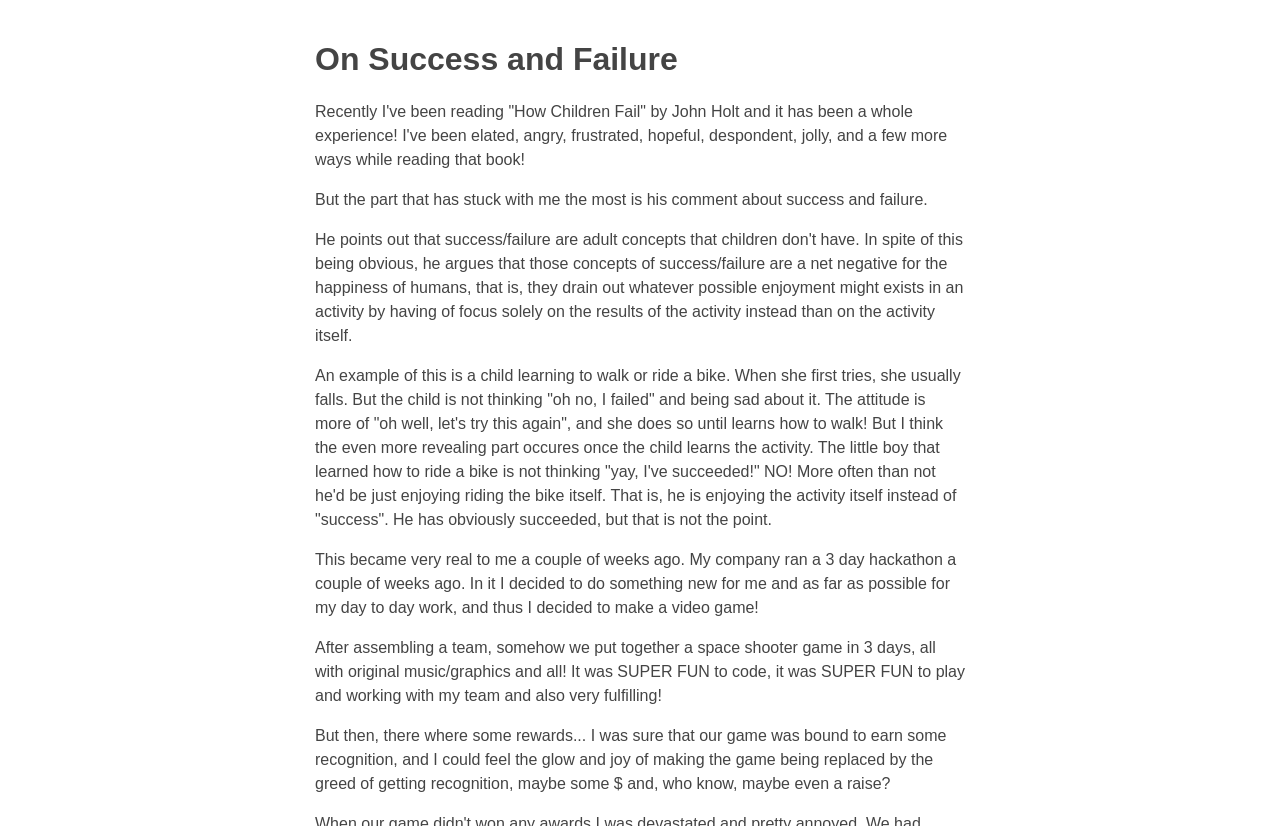How long did the hackathon last?
Give a thorough and detailed response to the question.

The hackathon, where the author created a video game, lasted for three days. During this time, the author and their team worked together to create a complete game with original music and graphics.